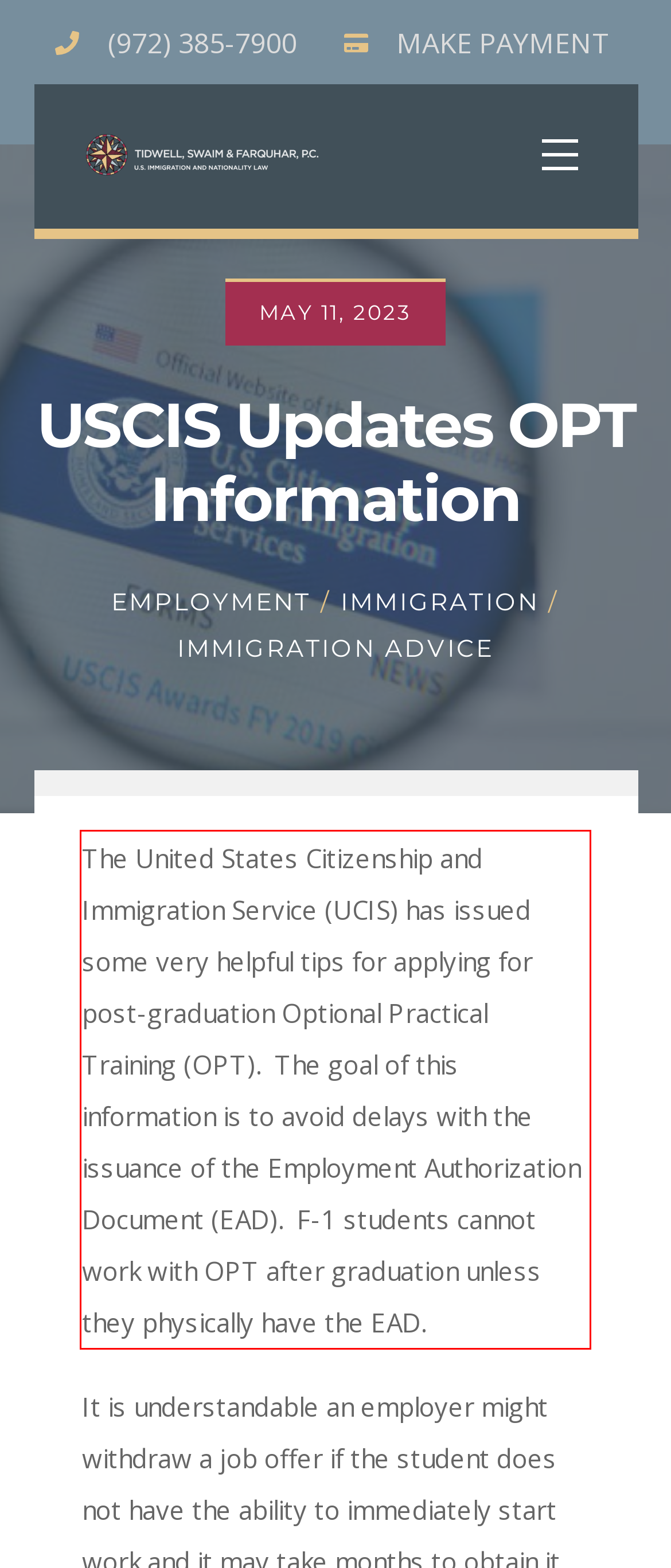Please identify the text within the red rectangular bounding box in the provided webpage screenshot.

The United States Citizenship and Immigration Service (UCIS) has issued some very helpful tips for applying for post-graduation Optional Practical Training (OPT). The goal of this information is to avoid delays with the issuance of the Employment Authorization Document (EAD). F-1 students cannot work with OPT after graduation unless they physically have the EAD.